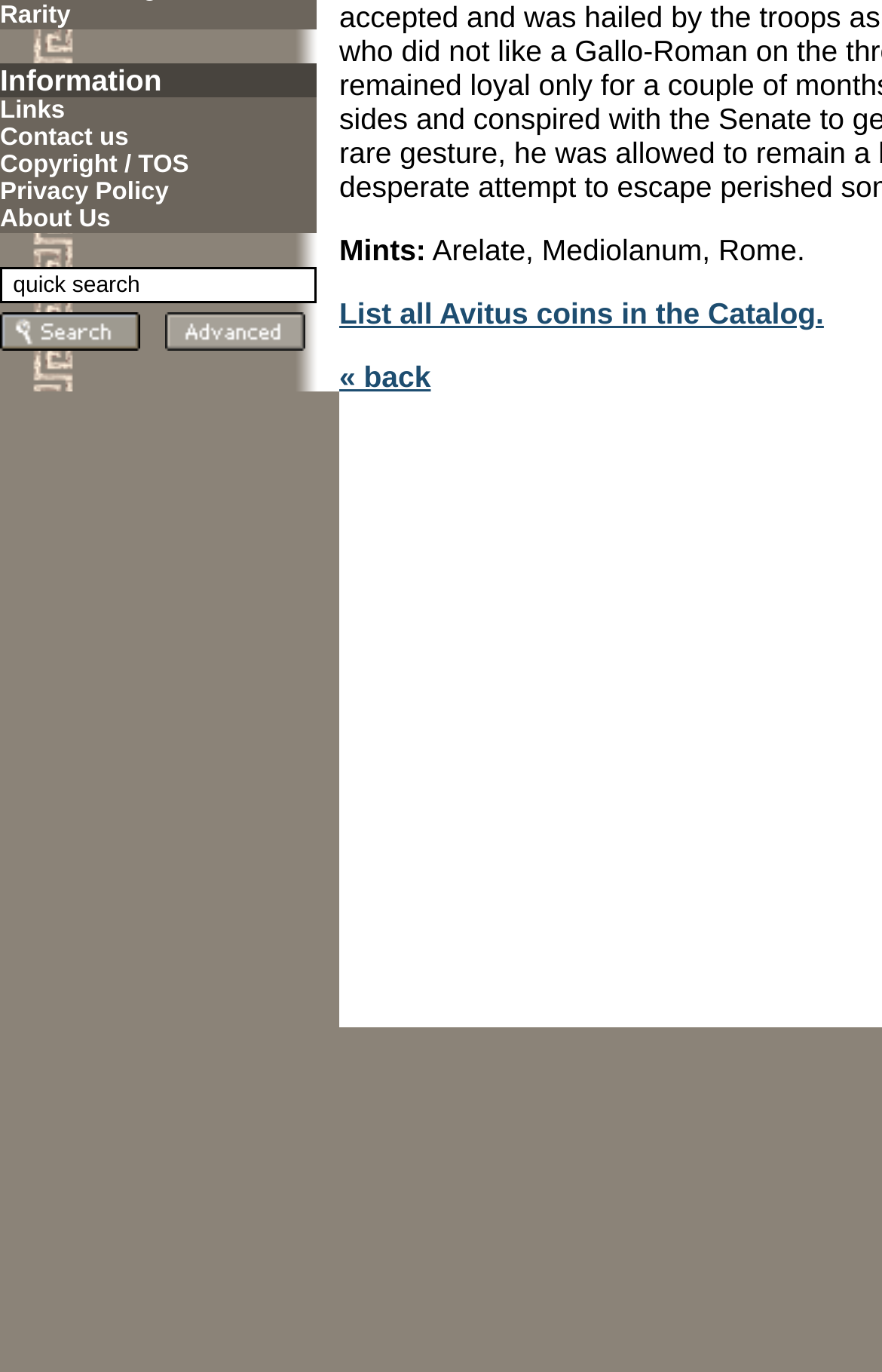Extract the bounding box coordinates for the UI element described as: "title="Advanced Search (Coin Identification)"".

[0.187, 0.236, 0.346, 0.261]